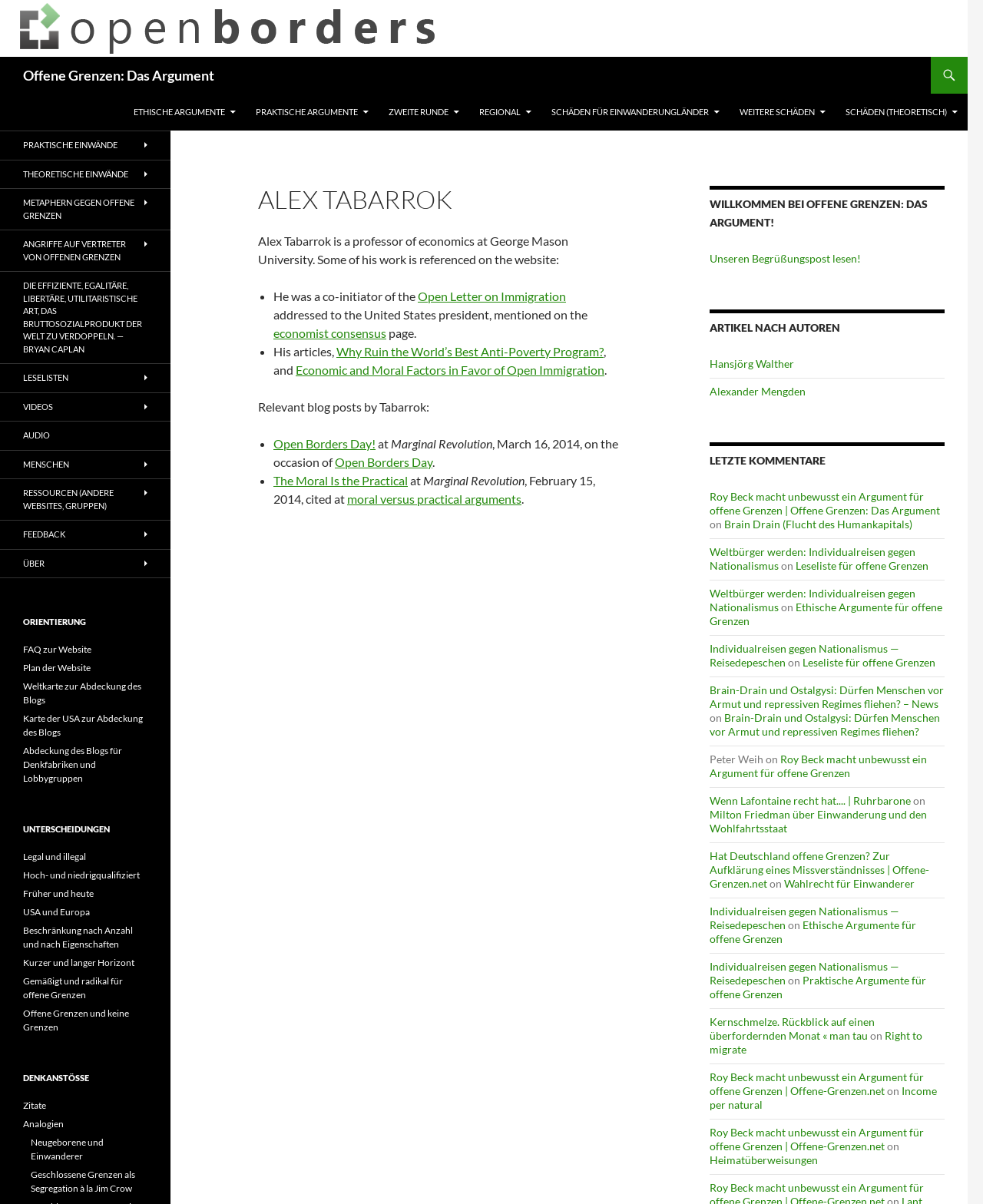Find the bounding box coordinates for the area you need to click to carry out the instruction: "Read the article 'Why Ruin the World’s Best Anti-Poverty Program?'". The coordinates should be four float numbers between 0 and 1, indicated as [left, top, right, bottom].

[0.342, 0.286, 0.614, 0.298]